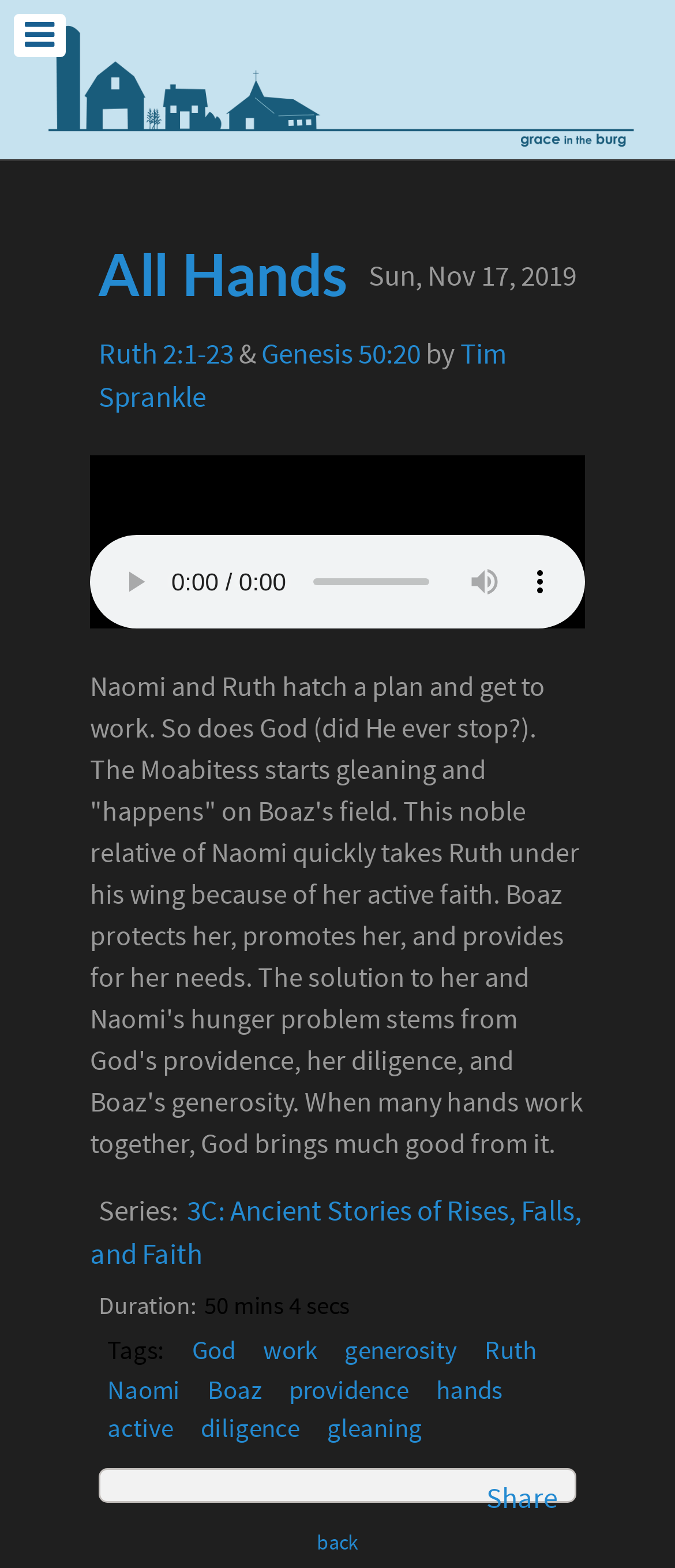Answer the question briefly using a single word or phrase: 
What is the duration of the audio?

50 mins 4 secs